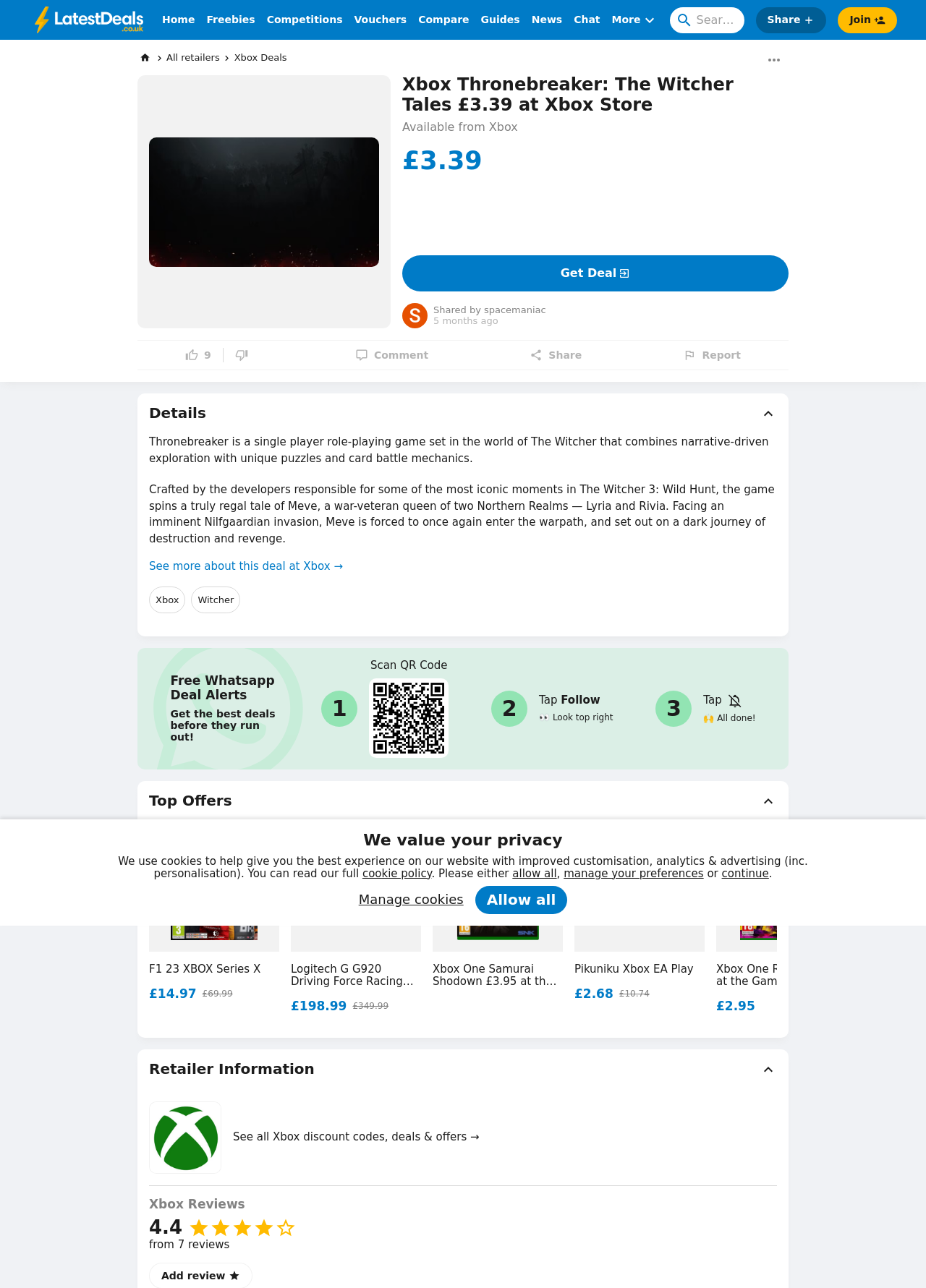How much does the game cost?
Look at the image and answer the question with a single word or phrase.

£3.39